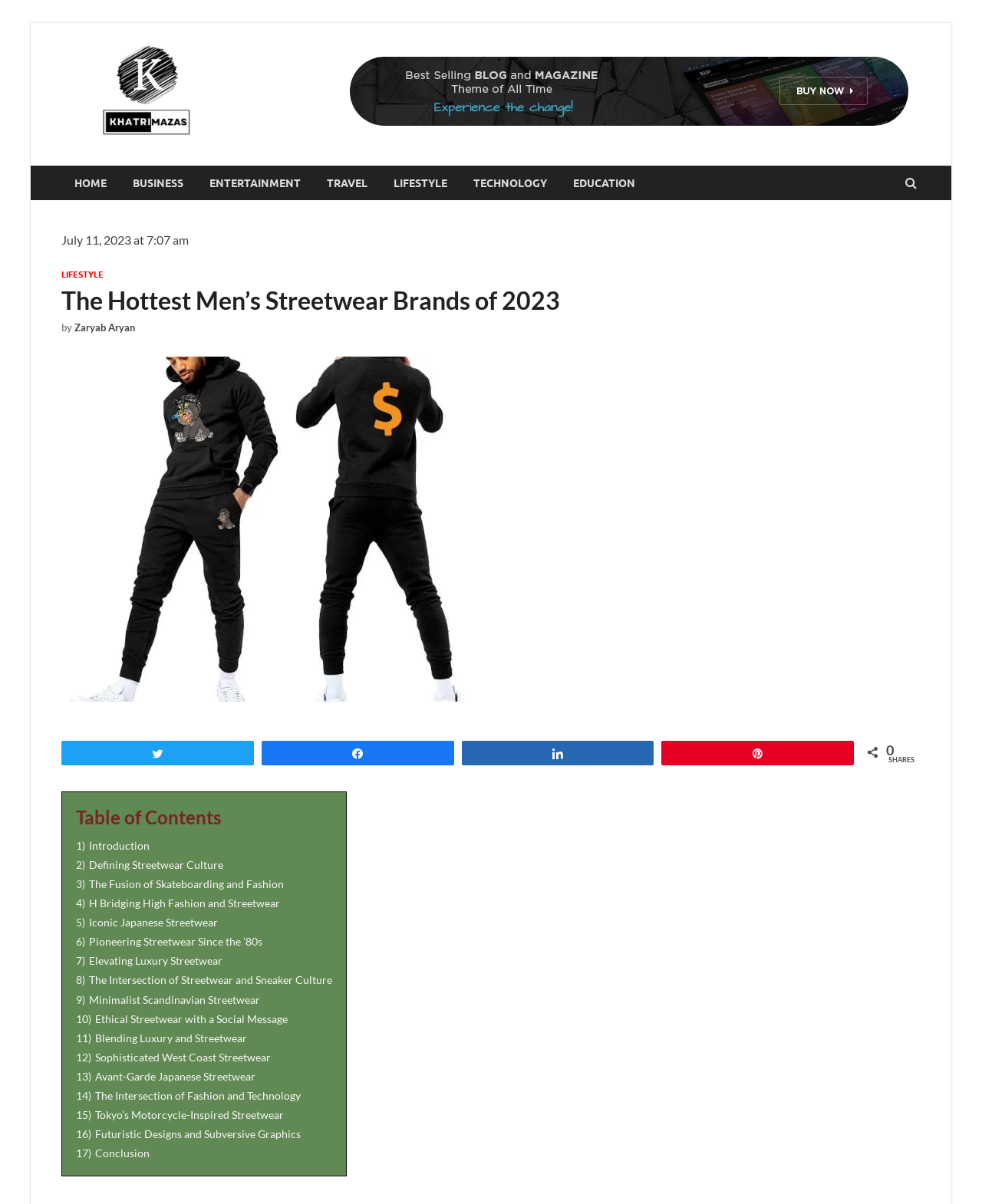Respond with a single word or phrase to the following question: What is the name of the website?

Khatrimazas